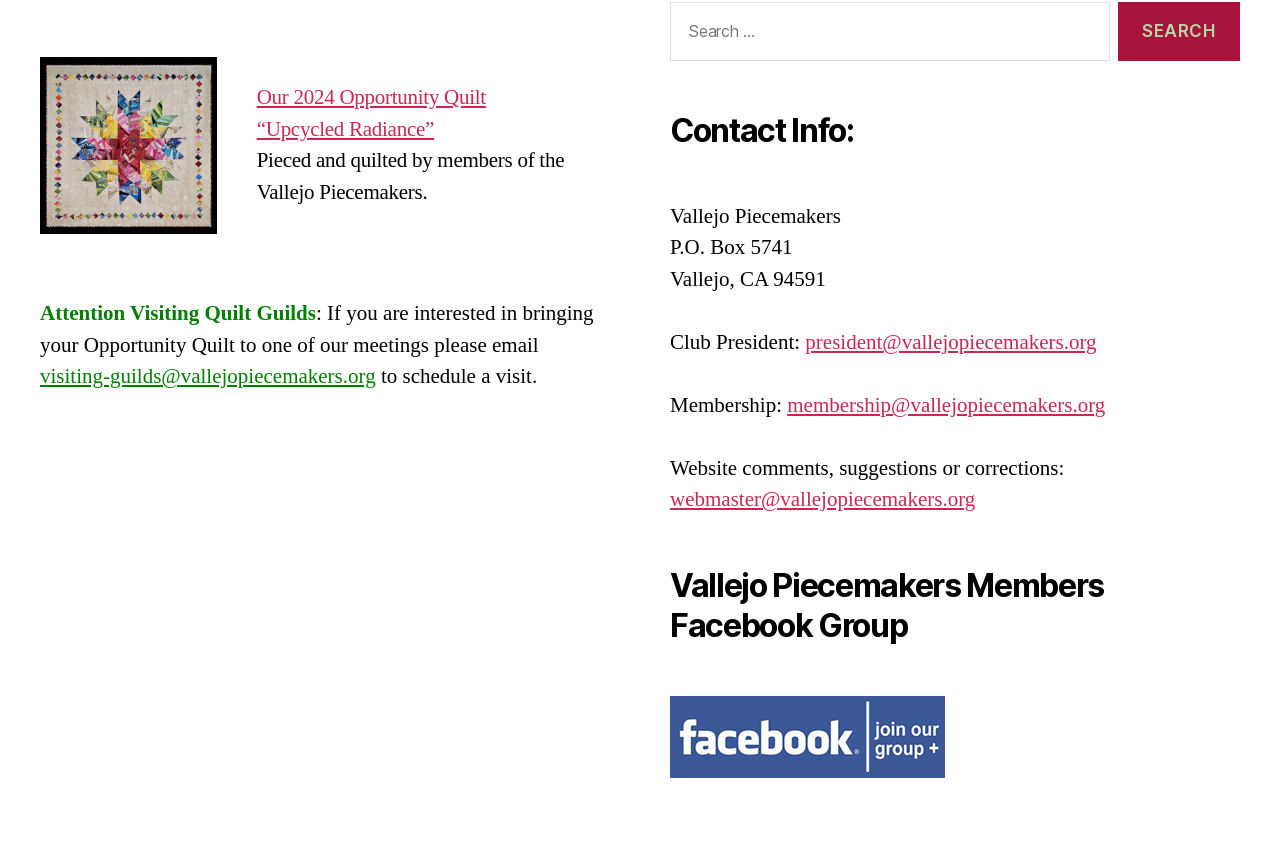Give a concise answer using only one word or phrase for this question:
What is the name of the quilt?

Upcycled Radiance